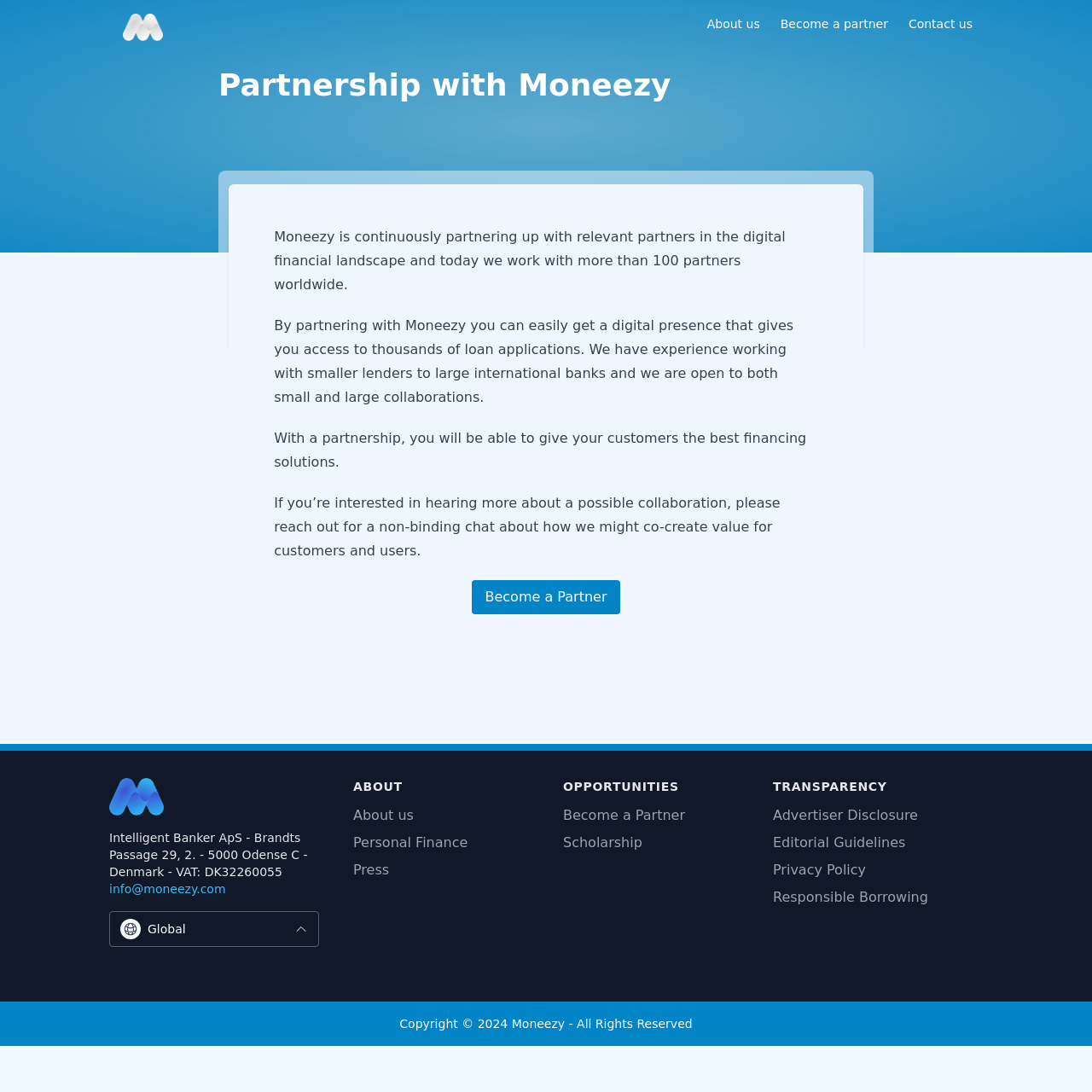Use a single word or phrase to answer the question: What is the email address to contact Moneezy?

info@moneezy.com